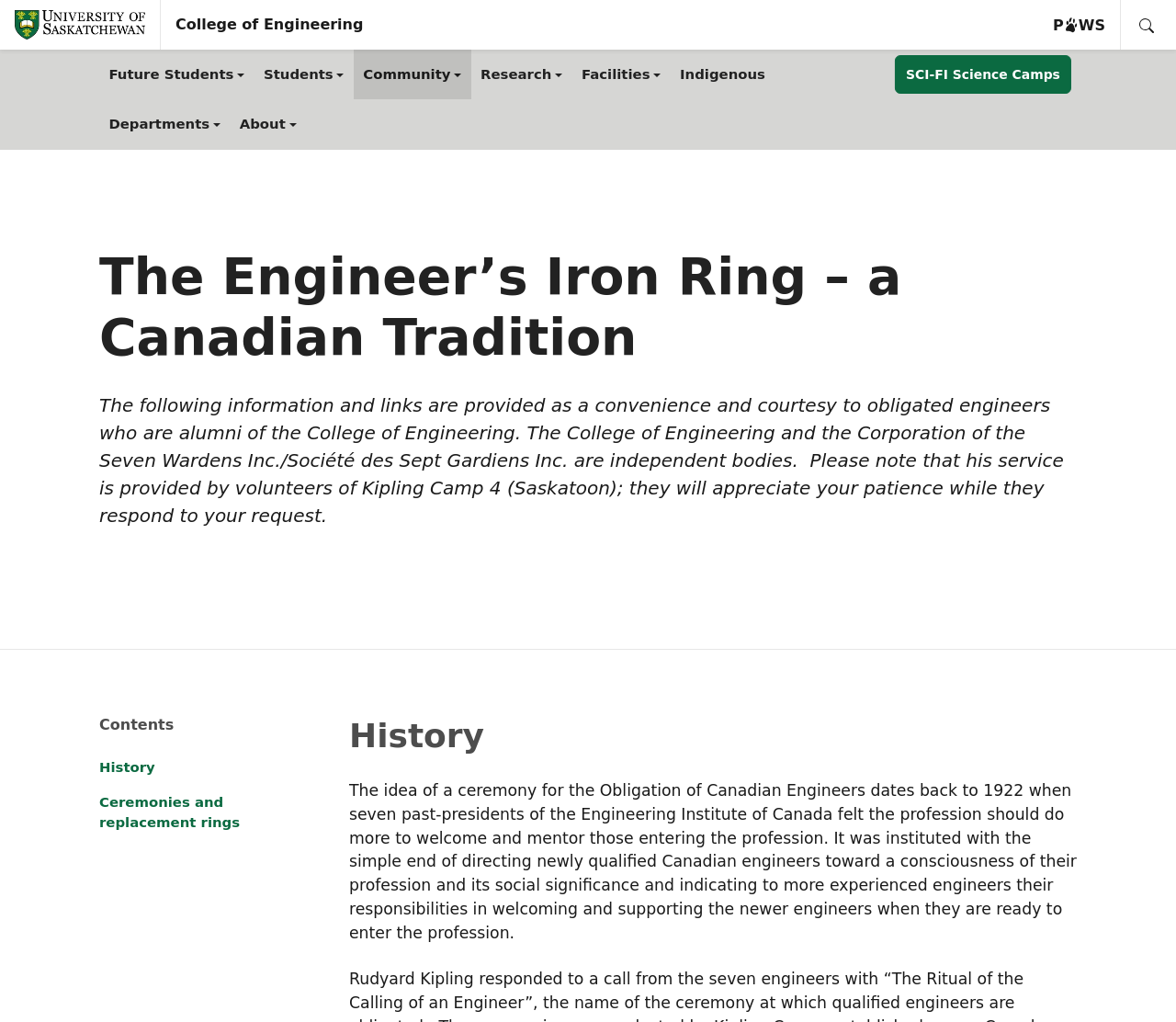Please answer the following question using a single word or phrase: 
What is the purpose of the Iron Ring ceremony?

To direct engineers towards profession's social significance